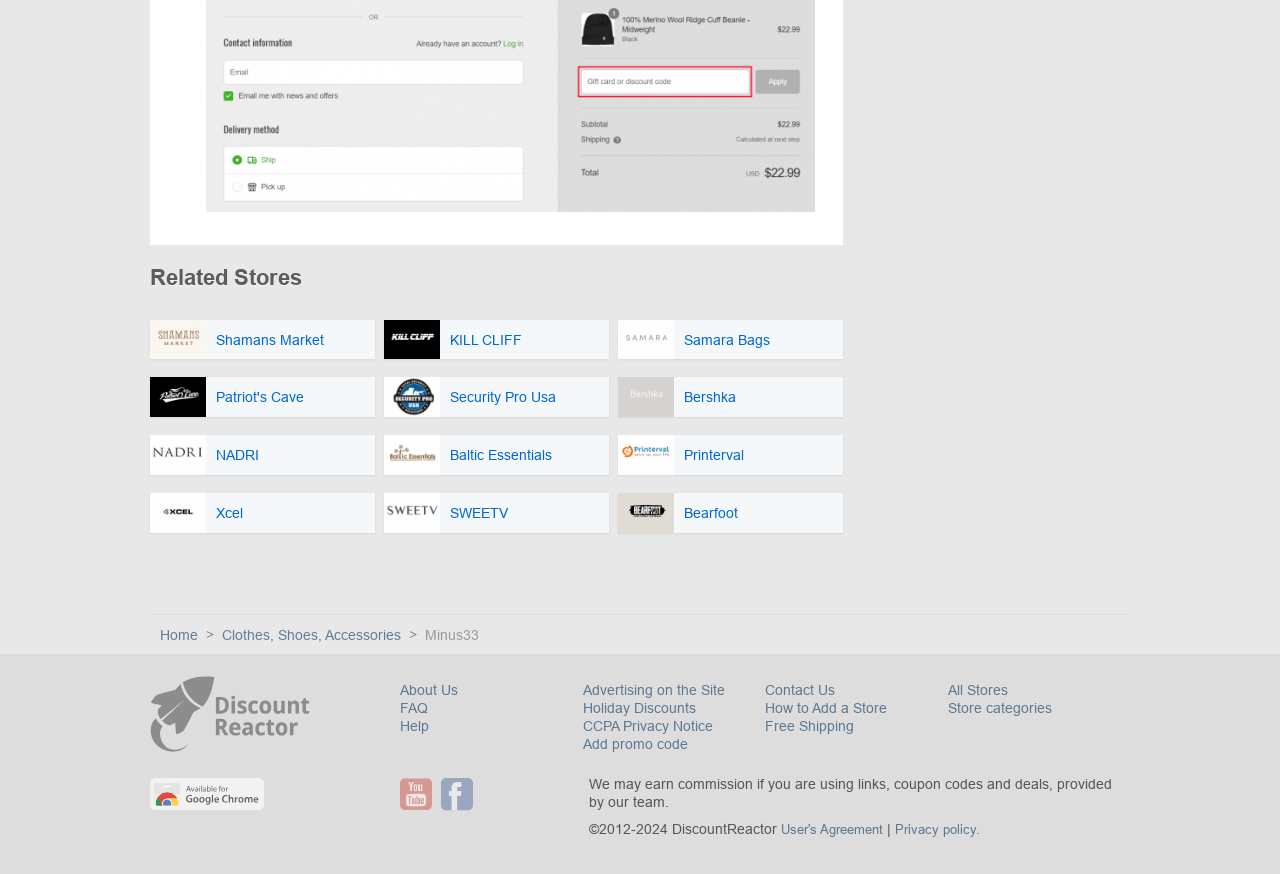How many image elements are there in the 'Related Stores' section?
Please give a detailed and elaborate answer to the question based on the image.

There are 9 image elements in the 'Related Stores' section, each corresponding to a store logo. These image elements are children of the link elements and have bounding boxes that are similar to their parent link elements.